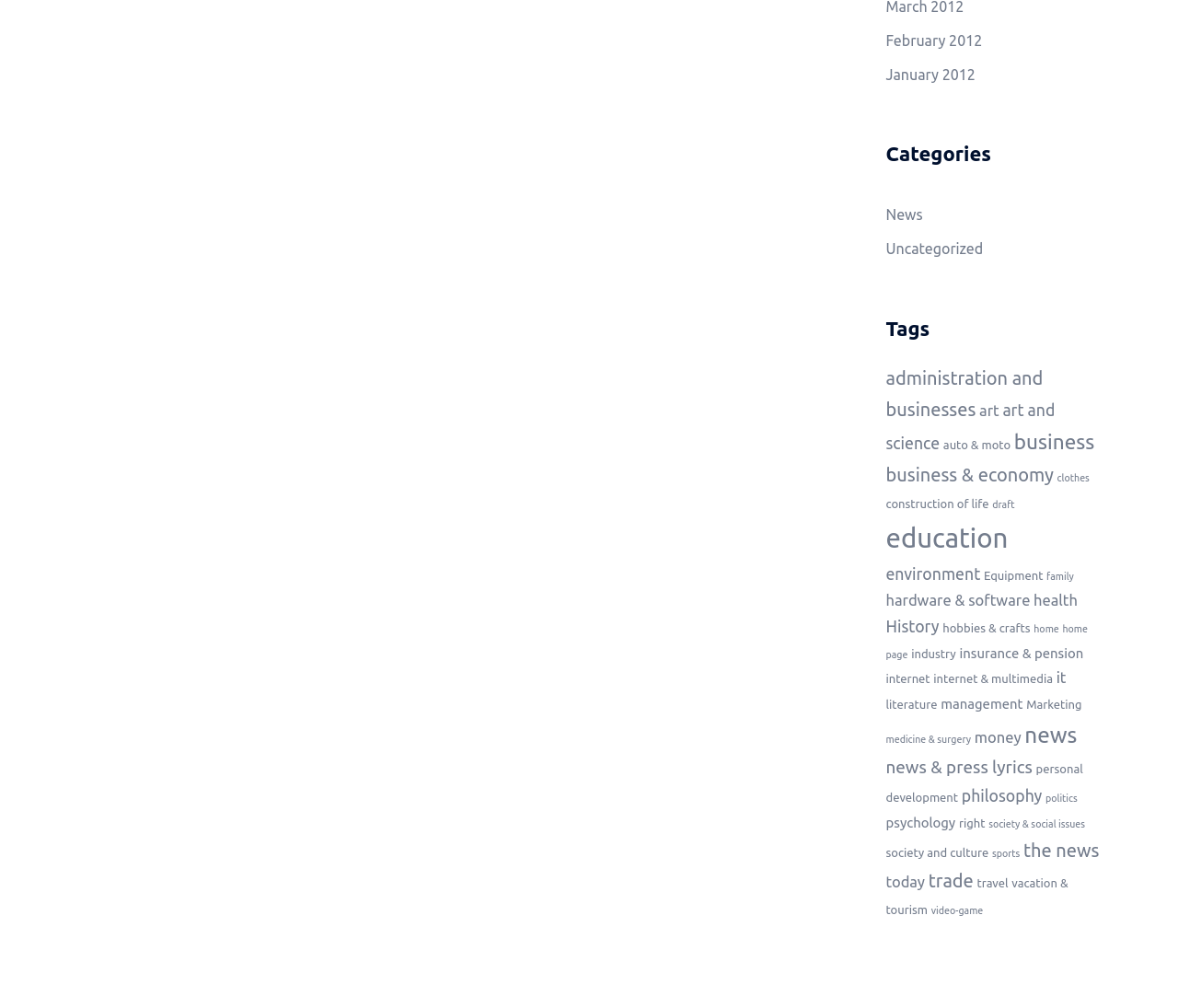Please analyze the image and give a detailed answer to the question:
How many items are in the 'education' category?

I found a link with the text 'education (24 items)' under the 'Categories' heading, which indicates that there are 24 items in the 'education' category.